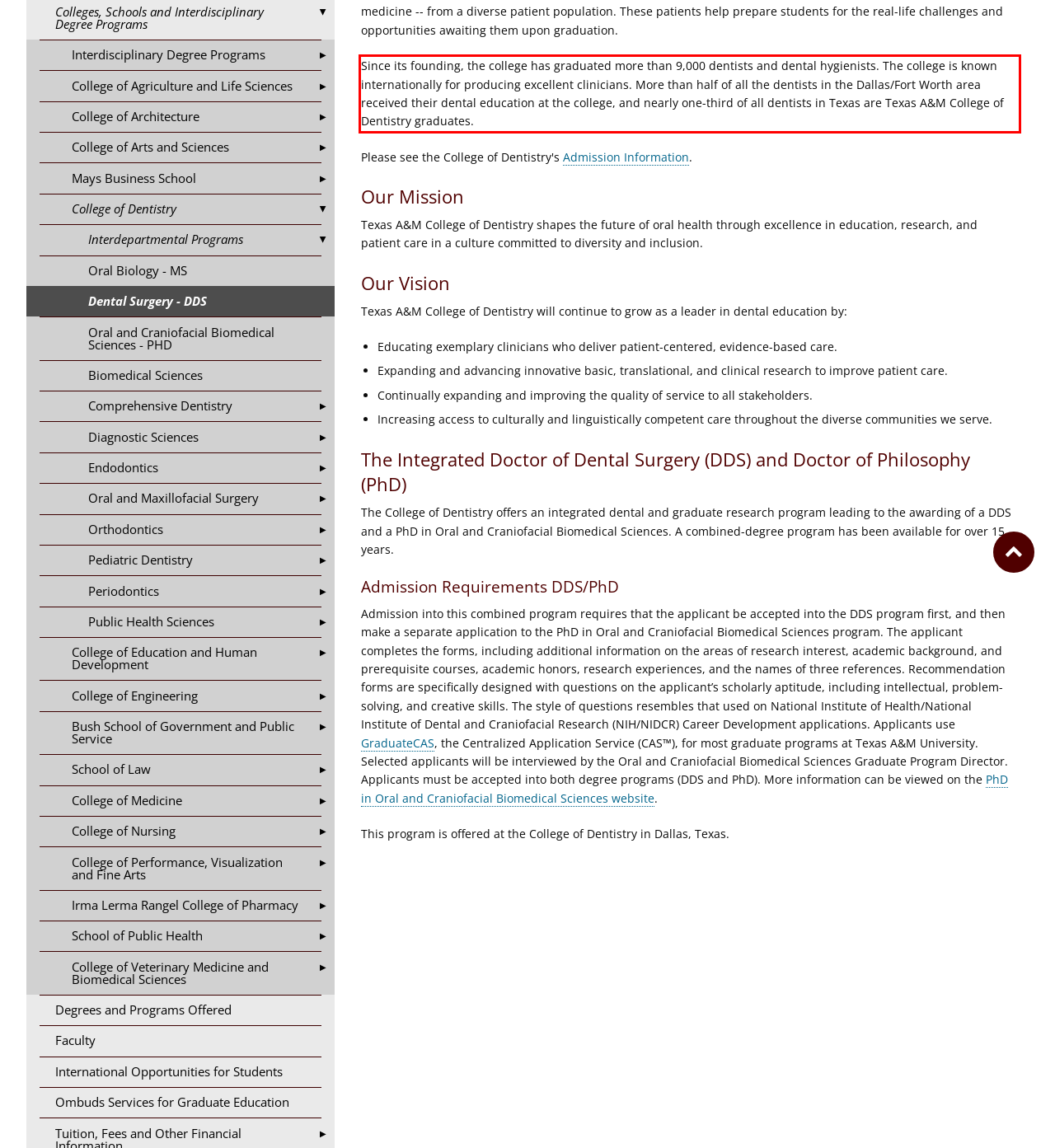There is a UI element on the webpage screenshot marked by a red bounding box. Extract and generate the text content from within this red box.

Since its founding, the college has graduated more than 9,000 dentists and dental hygienists. The college is known internationally for producing excellent clinicians. More than half of all the dentists in the Dallas/Fort Worth area received their dental education at the college, and nearly one-third of all dentists in Texas are Texas A&M College of Dentistry graduates.